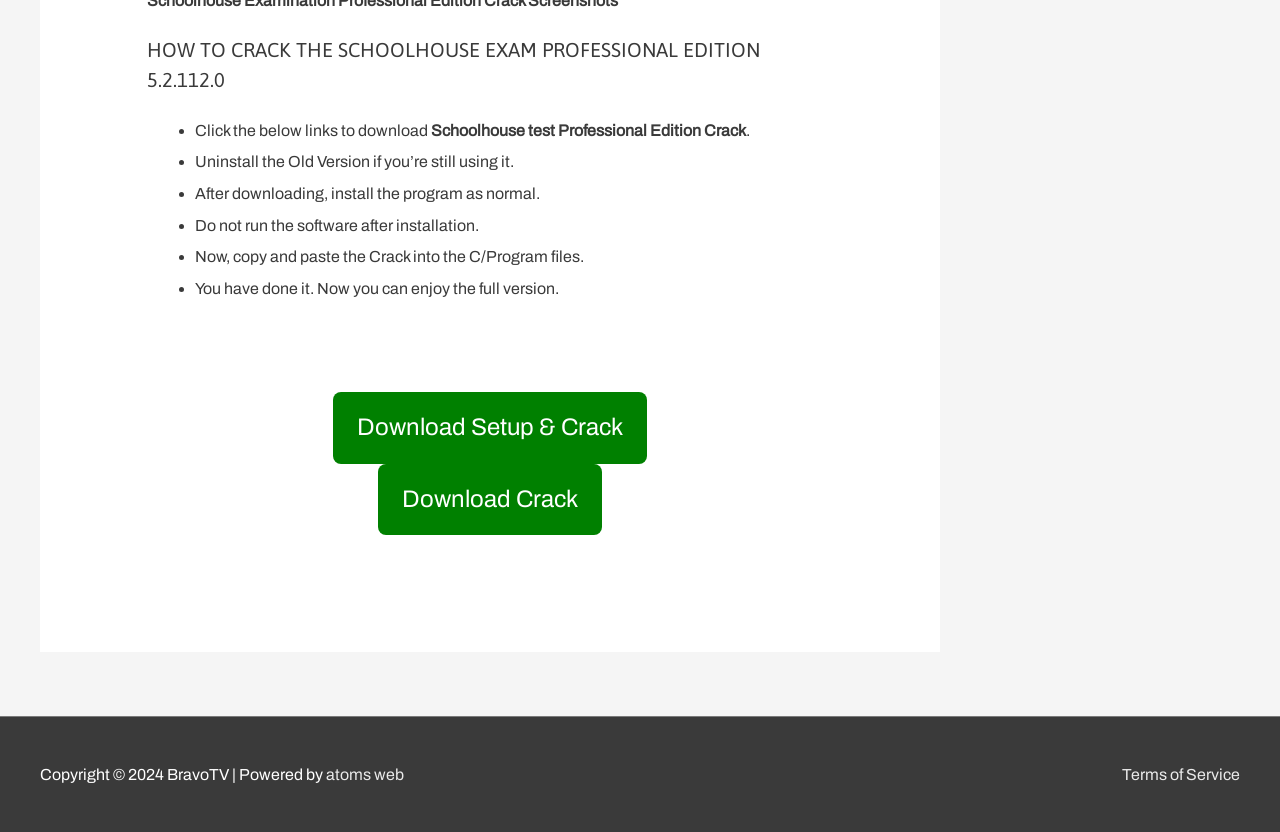What is the purpose of copying and pasting the crack?
Answer with a single word or phrase by referring to the visual content.

To get the full version